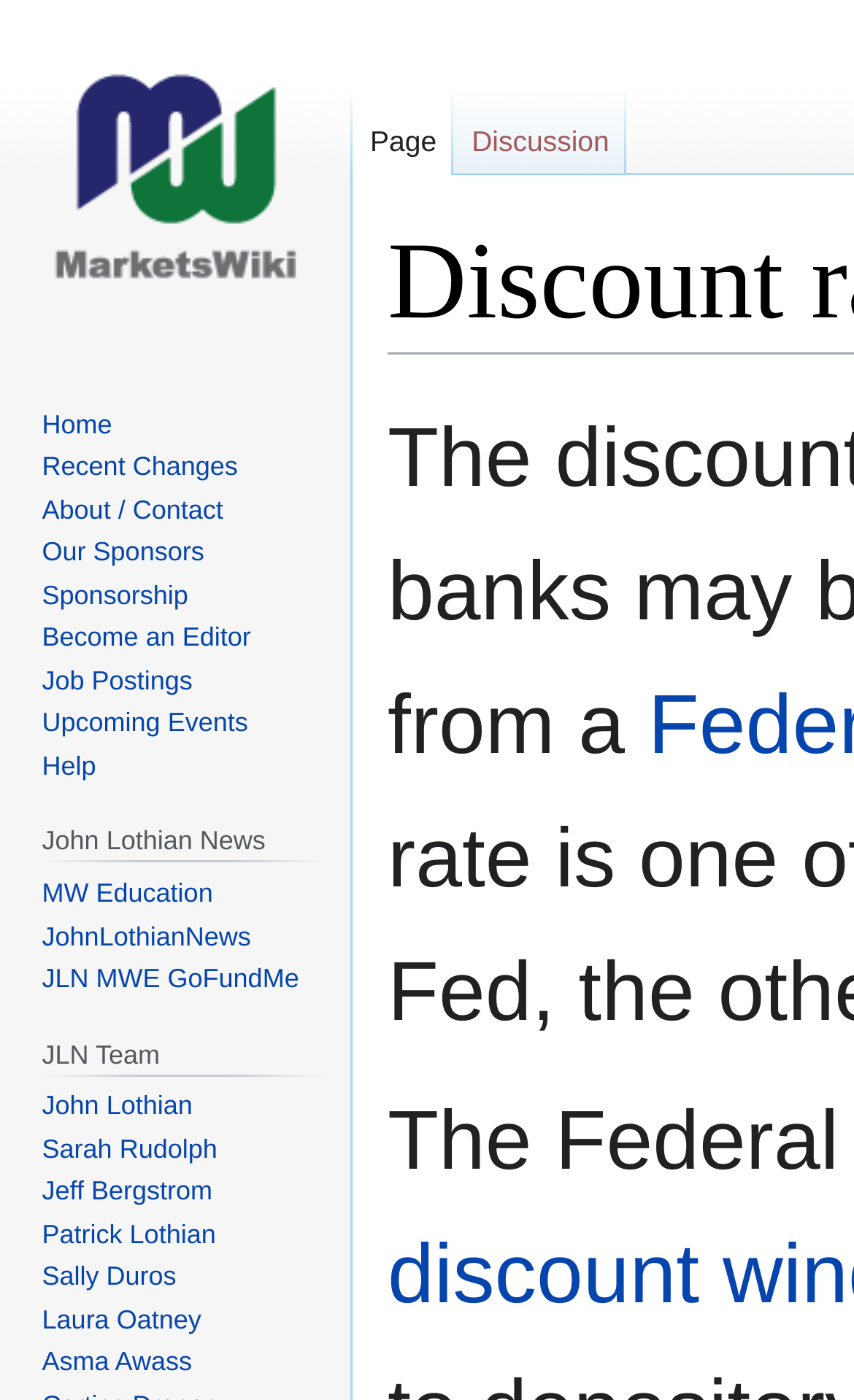Reply to the question with a single word or phrase:
How many navigation sections are there?

3